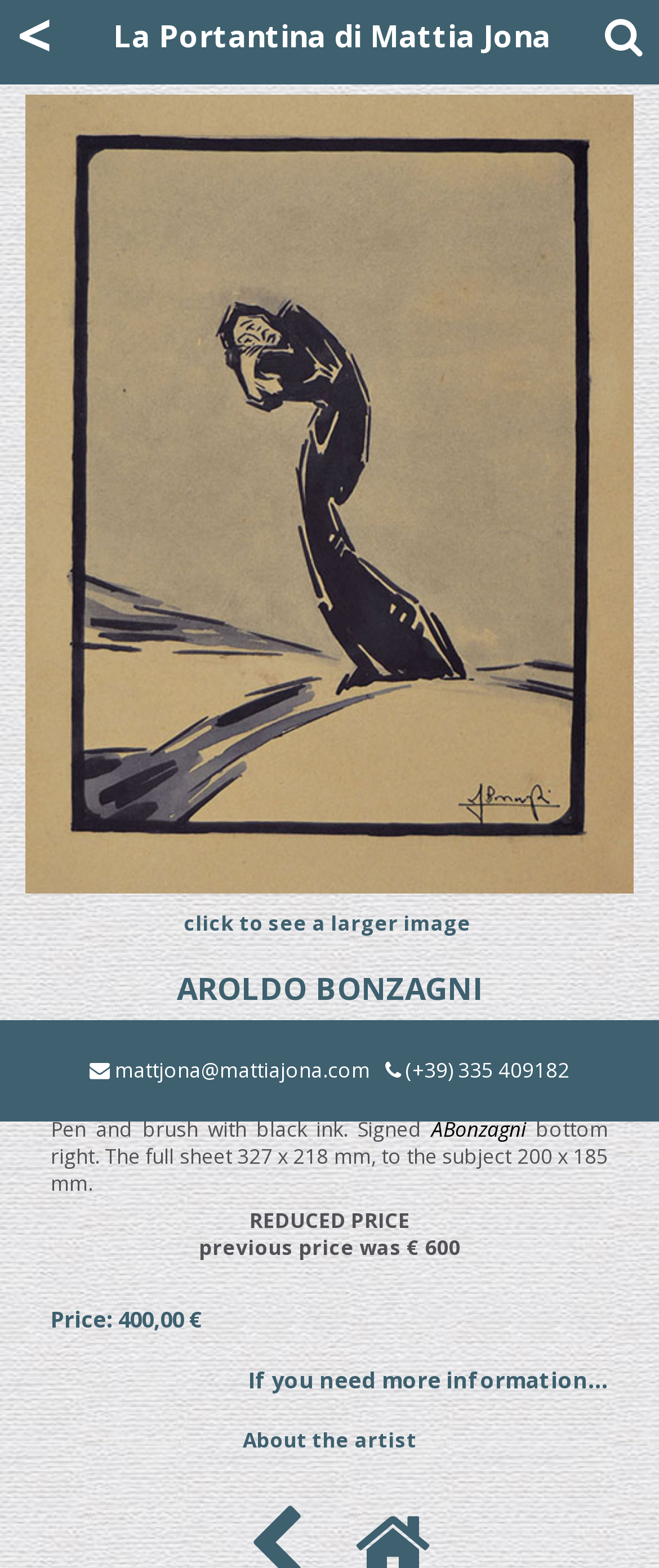Answer the following inquiry with a single word or phrase:
What is the medium of the artwork?

Pen and brush with black ink